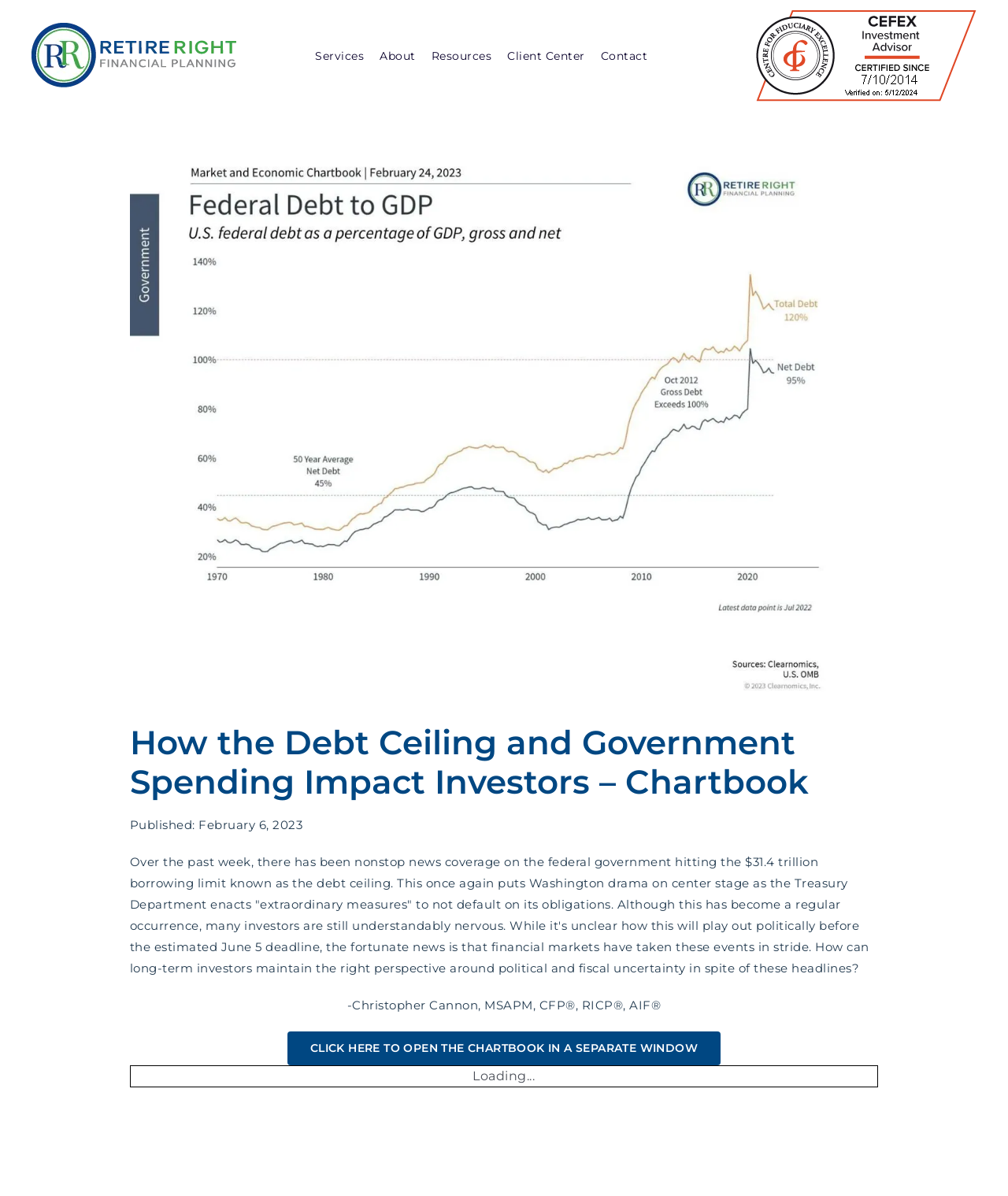What is the purpose of the 'Submit' button?
Please look at the screenshot and answer using one word or phrase.

Unknown